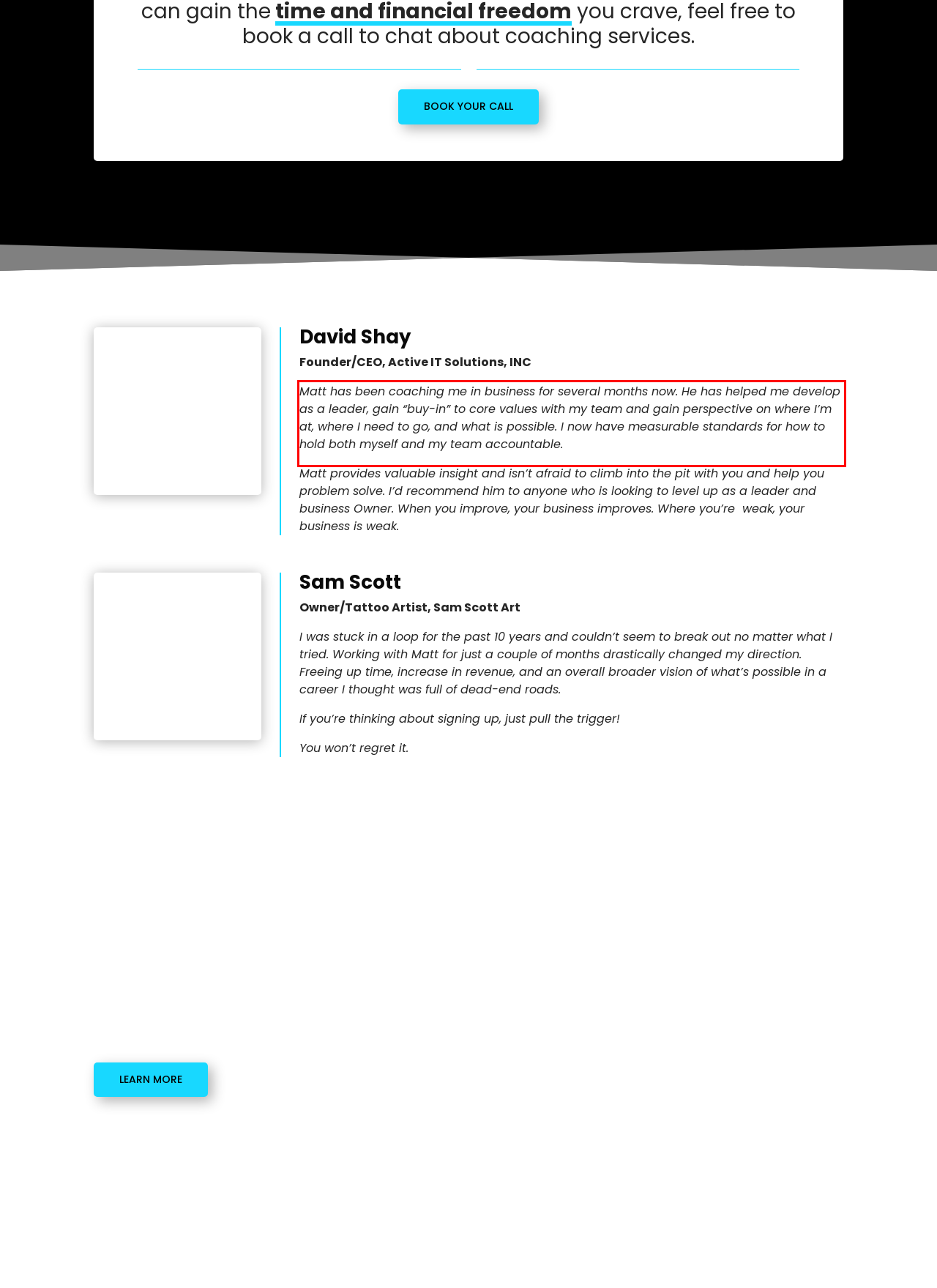Identify the red bounding box in the webpage screenshot and perform OCR to generate the text content enclosed.

Matt has been coaching me in business for several months now. He has helped me develop as a leader, gain “buy-in” to core values with my team and gain perspective on where I’m at, where I need to go, and what is possible. I now have measurable standards for how to hold both myself and my team accountable.